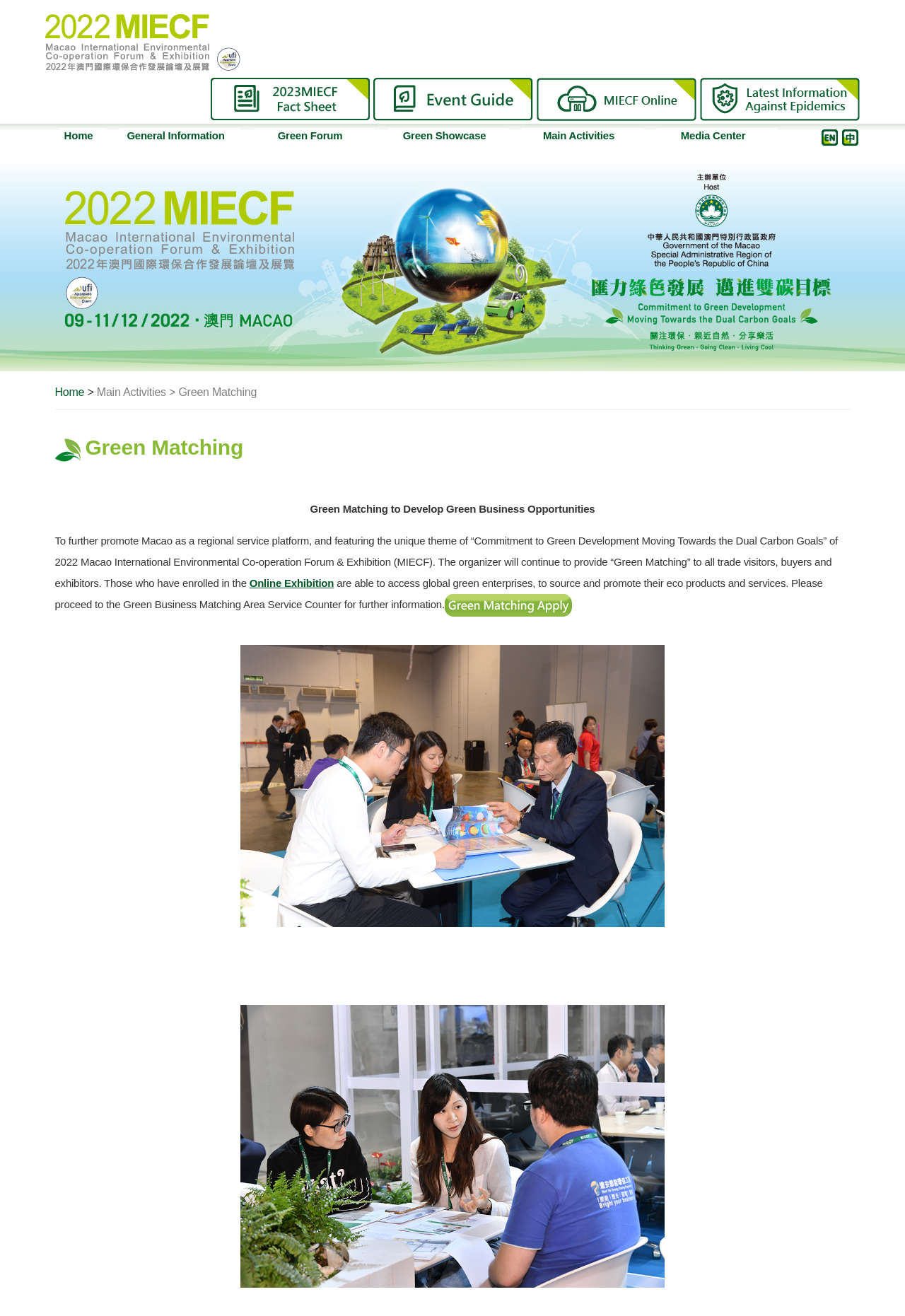What is Green Matching?
Could you please answer the question thoroughly and with as much detail as possible?

Based on the webpage, Green Matching is a service provided to develop green business opportunities, which allows trade visitors, buyers, and exhibitors to access global green enterprises and source or promote eco products and services.